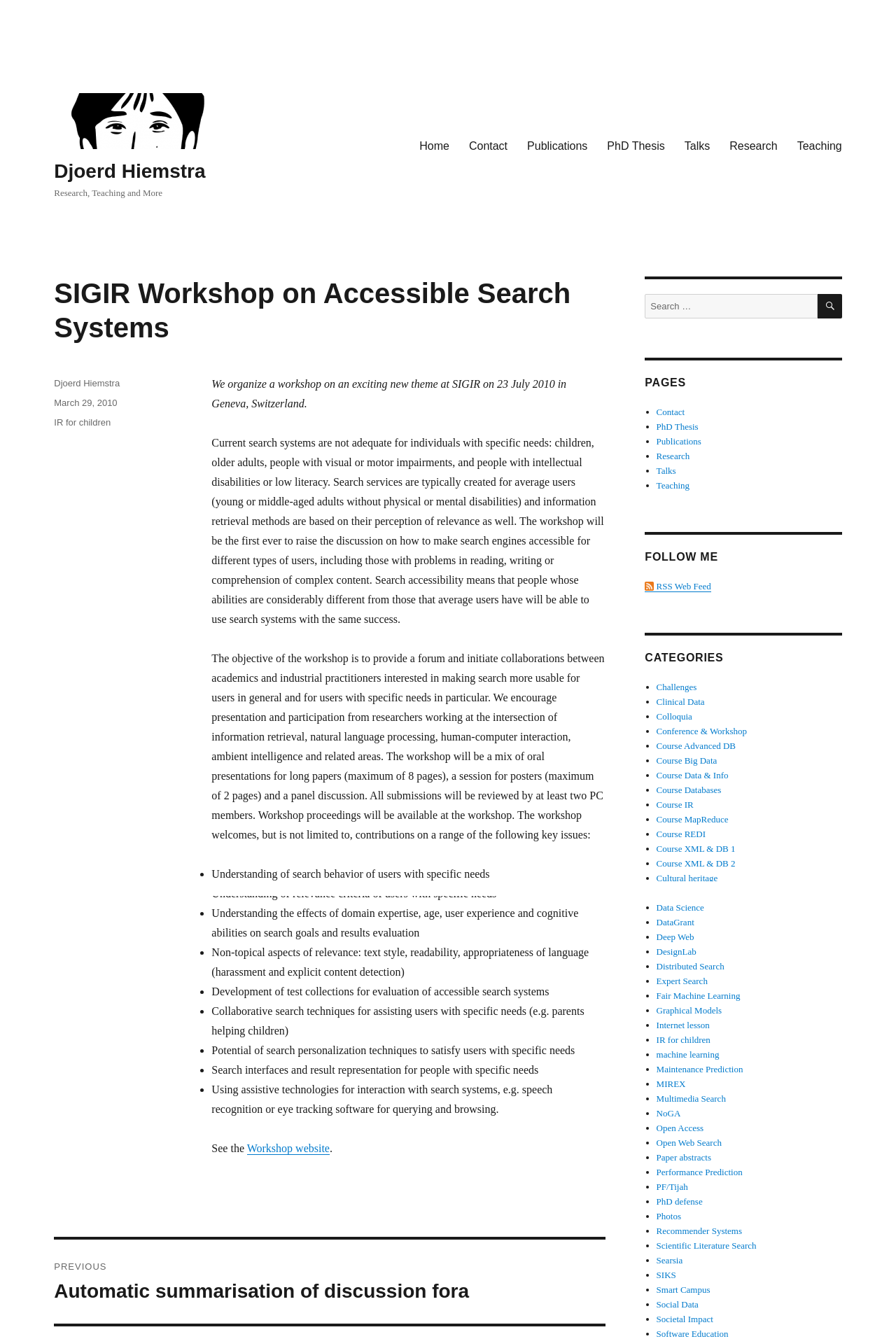Answer the question in a single word or phrase:
What is the date of the post?

March 29, 2010